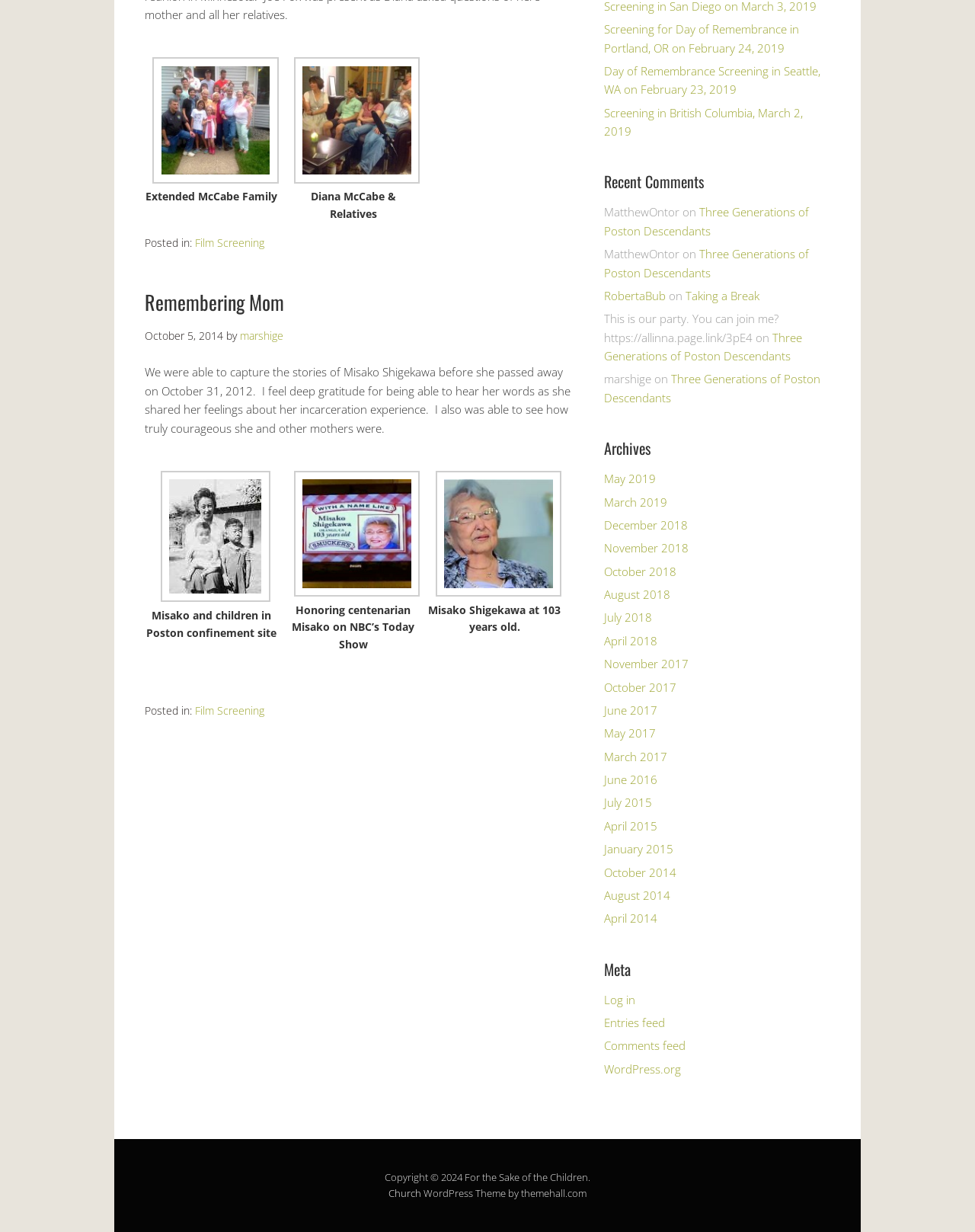What is the date of the article? Look at the image and give a one-word or short phrase answer.

Sunday, October 5, 2014, 10:23 pm